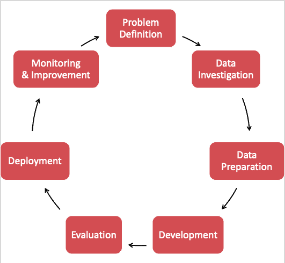How many phases are there in the AI life cycle?
Answer the question with as much detail as possible.

There are 7 phases in the AI life cycle, which are Problem Definition, Data Investigation, Data Preparation, Development, Evaluation, Deployment, and Monitoring & Improvement. These phases are interconnected and cyclical, emphasizing the importance of iteration and feedback in enhancing AI solutions.